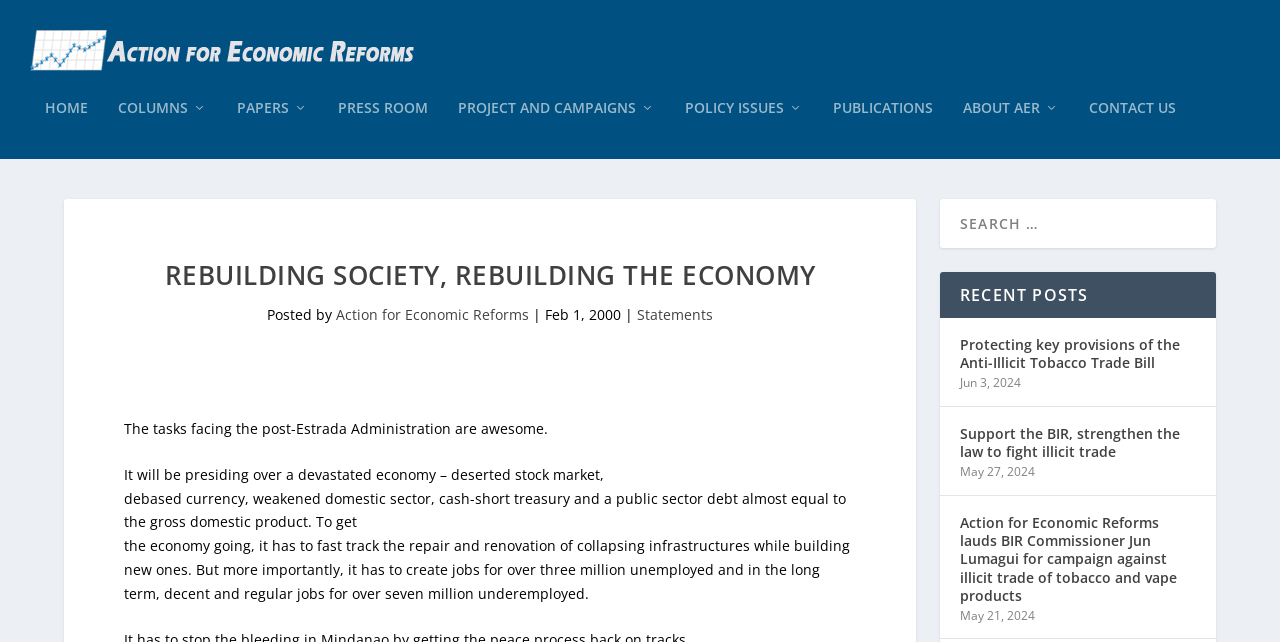Write an elaborate caption that captures the essence of the webpage.

The webpage is about Action for Economic Reforms (AER), an organization focused on rebuilding society and the economy. At the top left corner, there is a logo of AER, which is an image linked to the organization's name. Below the logo, there is a navigation menu with 8 links: HOME, COLUMNS, PAPERS, PRESS ROOM, PROJECT AND CAMPAIGNS, POLICY ISSUES, PUBLICATIONS, and ABOUT AER. These links are positioned horizontally, taking up the entire width of the page.

Below the navigation menu, there is a heading that reads "REBUILDING SOCIETY, REBUILDING THE ECONOMY". Underneath this heading, there is a section with a title and a brief description of an article. The title is not explicitly stated, but the description talks about the tasks facing the post-Estrada Administration, including rebuilding the economy and creating jobs.

To the right of this section, there is a search box that allows users to search for content on the website. Above the search box, there is a heading that reads "RECENT POSTS". Below the heading, there are three links to recent posts, each with a title and a date. The posts are about protecting key provisions of the Anti-Illicit Tobacco Trade Bill, supporting the BIR to fight illicit trade, and Action for Economic Reforms lauding BIR Commissioner Jun Lumagui for his campaign against illicit trade of tobacco and vape products.

Overall, the webpage has a simple and organized layout, with a clear focus on the organization's mission and recent activities.